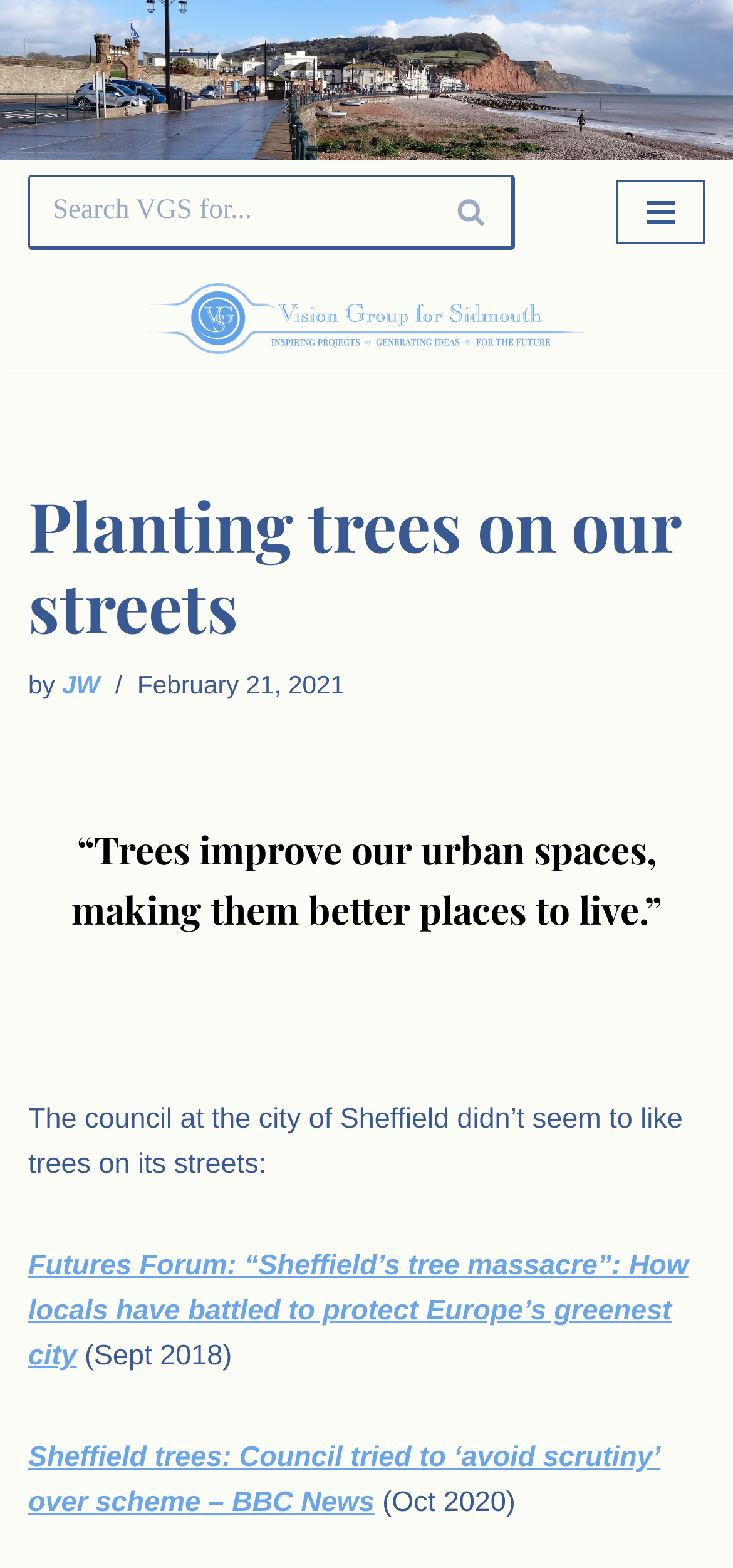Locate the bounding box coordinates of the clickable area to execute the instruction: "Learn more about Sheffield's tree massacre". Provide the coordinates as four float numbers between 0 and 1, represented as [left, top, right, bottom].

[0.038, 0.797, 0.939, 0.875]